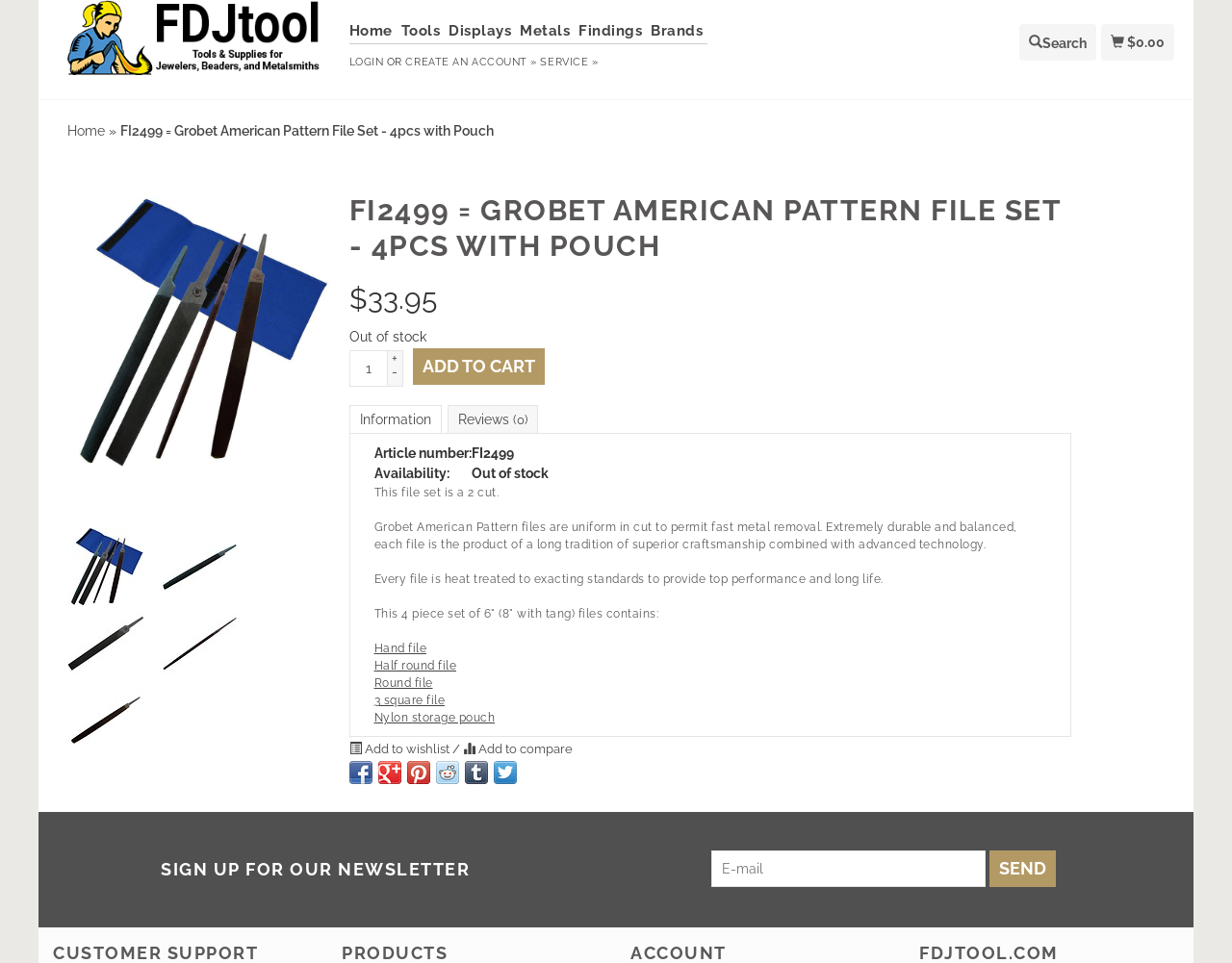Please provide the bounding box coordinates for the element that needs to be clicked to perform the instruction: "Click on the 'ADD TO CART' button". The coordinates must consist of four float numbers between 0 and 1, formatted as [left, top, right, bottom].

[0.335, 0.362, 0.442, 0.4]